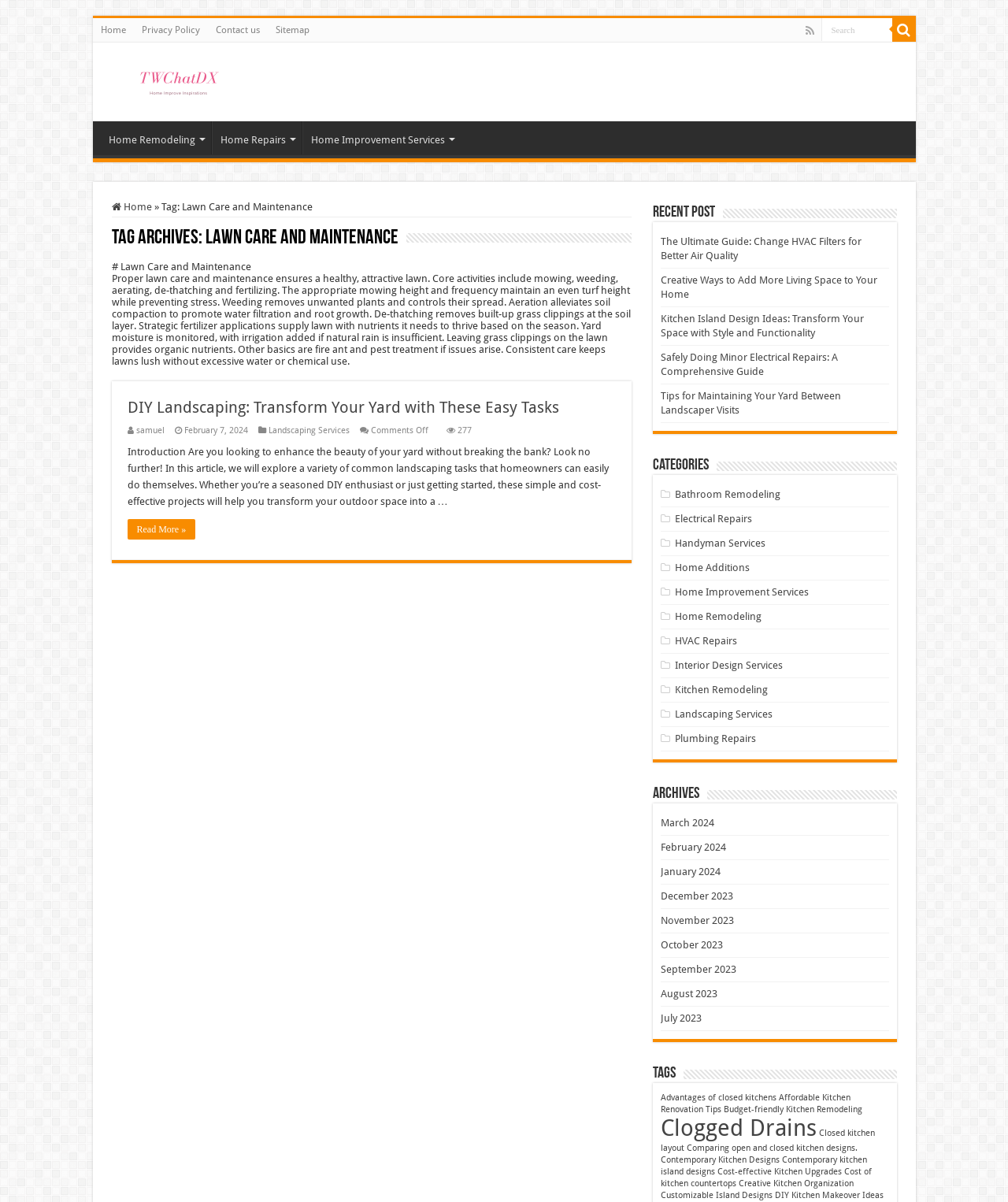Determine the bounding box coordinates of the UI element that matches the following description: "Funds & Grants". The coordinates should be four float numbers between 0 and 1 in the format [left, top, right, bottom].

None